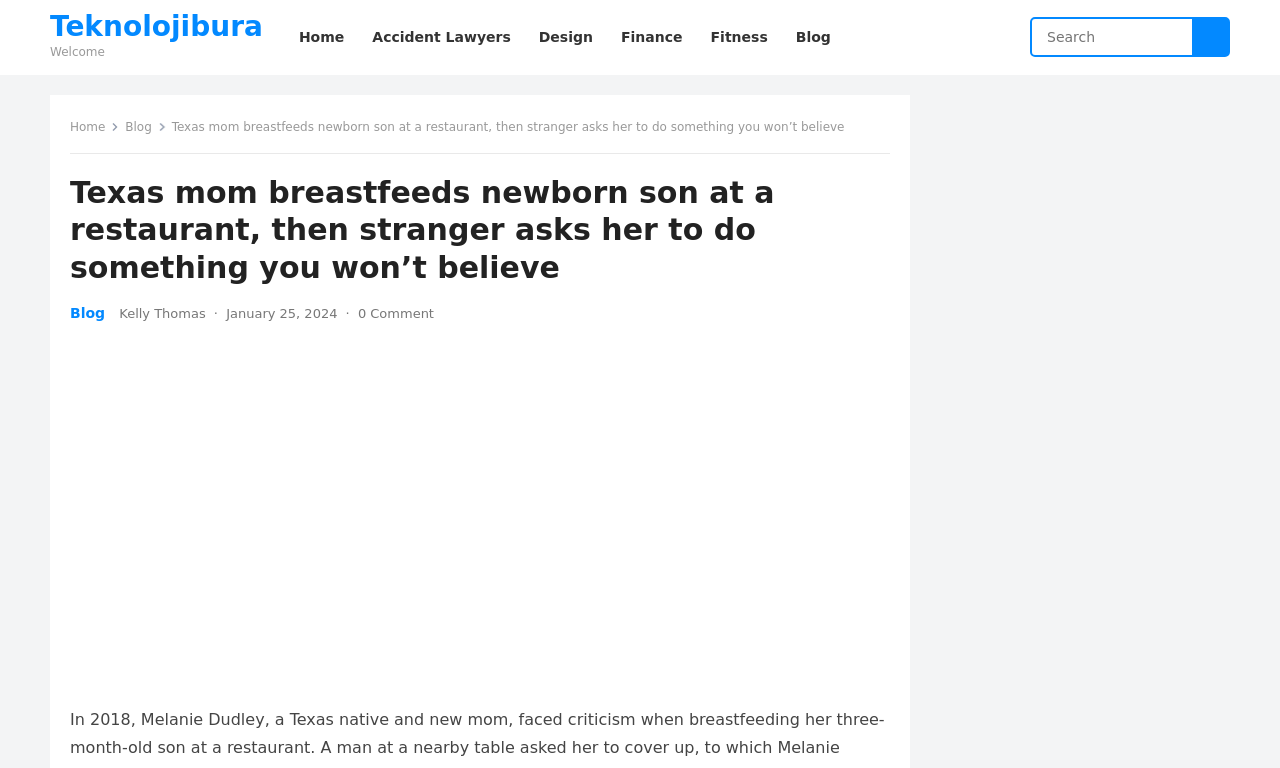What categories are available on the website?
Please provide a comprehensive answer based on the information in the image.

I found the categories by examining the links at the top of the page, which include 'Home', 'Accident Lawyers', 'Design', 'Finance', 'Fitness', and 'Blog'.